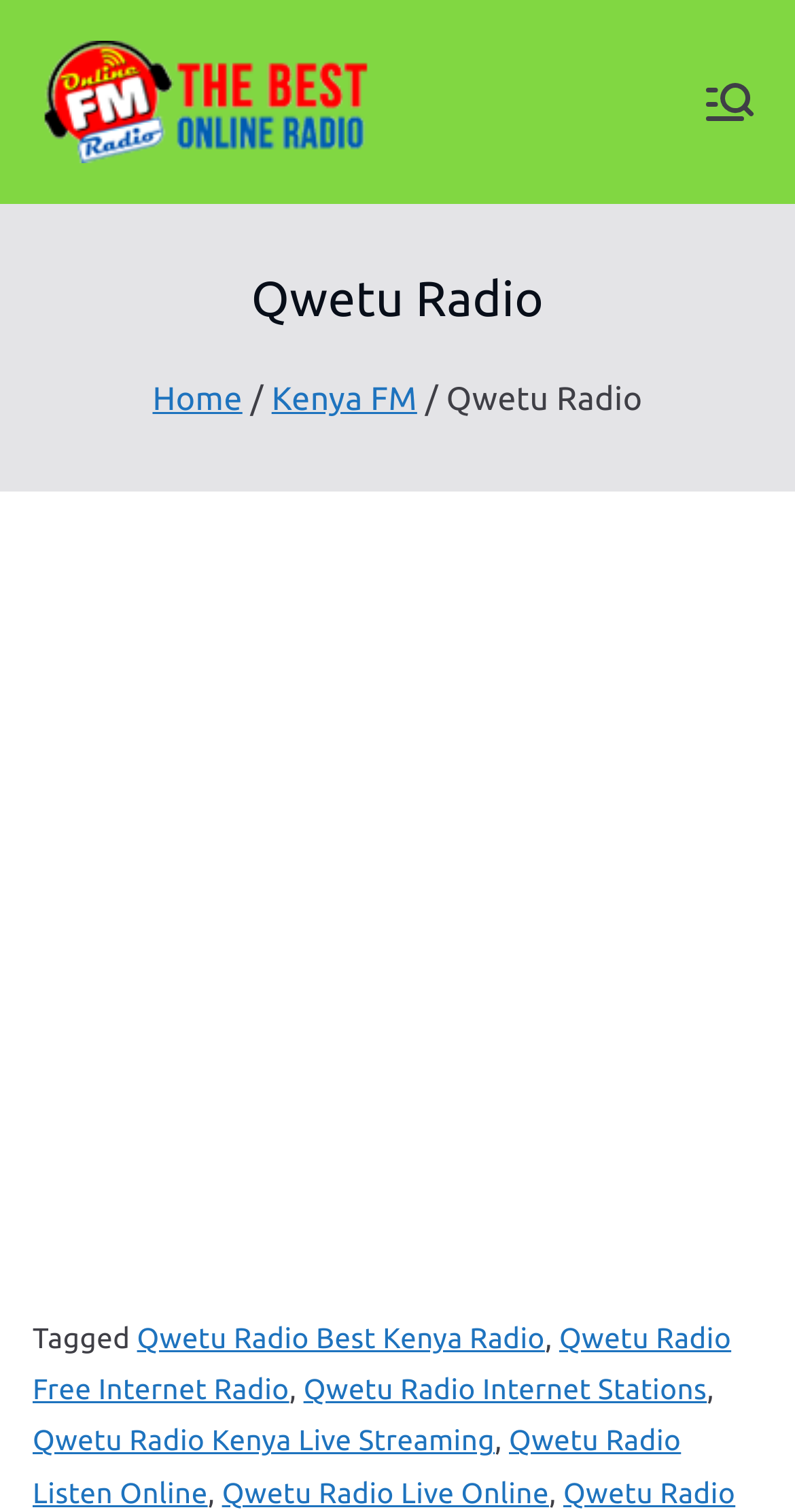Respond with a single word or phrase for the following question: 
What is the purpose of the 'Primary Menu' button?

To open the main menu